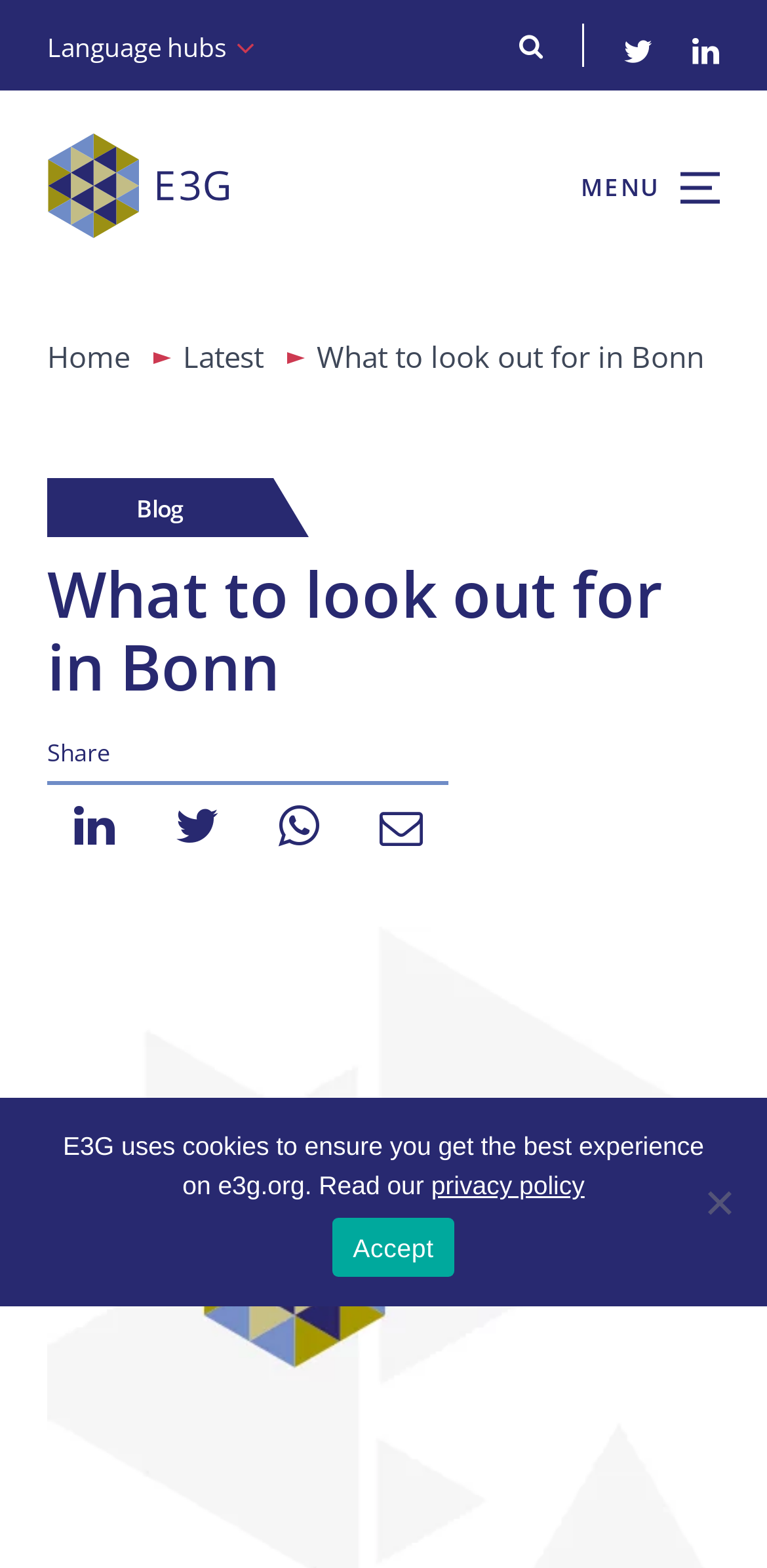Identify the bounding box coordinates for the UI element that matches this description: "parent_node: SWHM aria-label="Open navigation menu"".

None